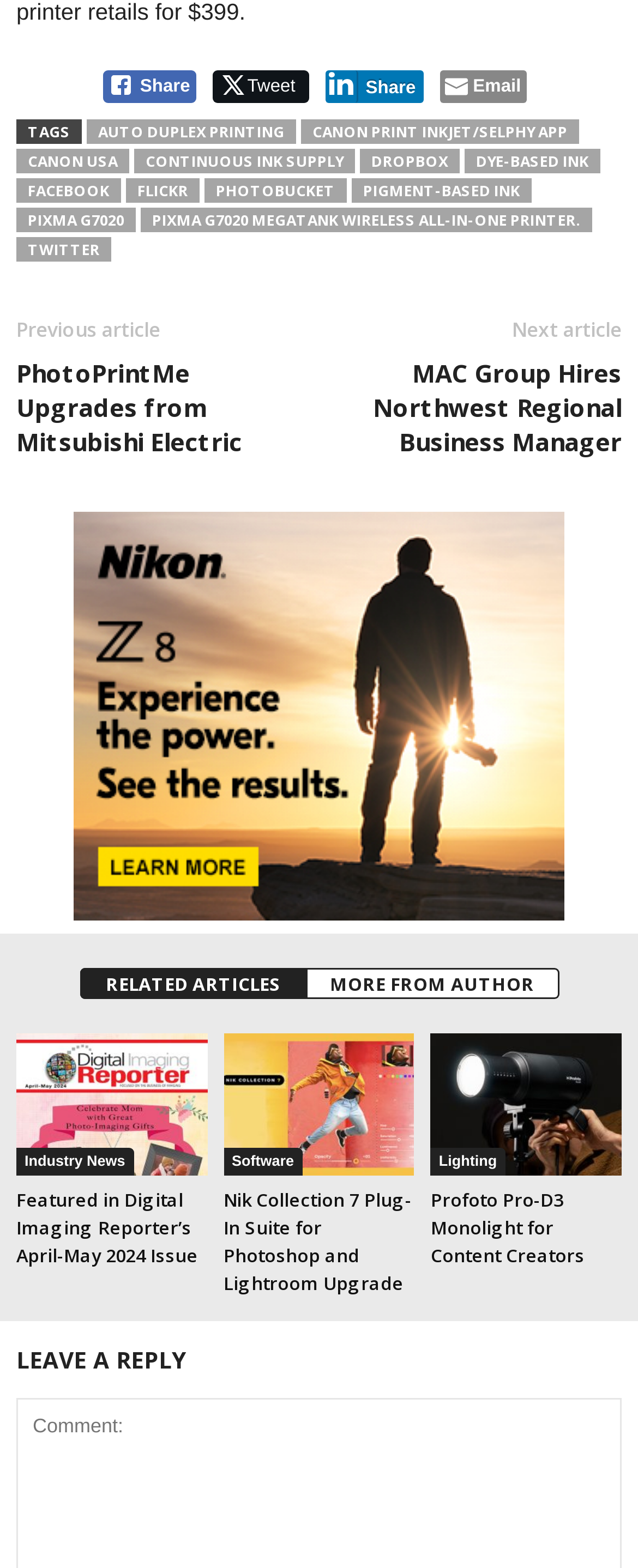Please predict the bounding box coordinates (top-left x, top-left y, bottom-right x, bottom-right y) for the UI element in the screenshot that fits the description: PhotoPrintMe Upgrades from Mitsubishi Electric

[0.026, 0.227, 0.474, 0.293]